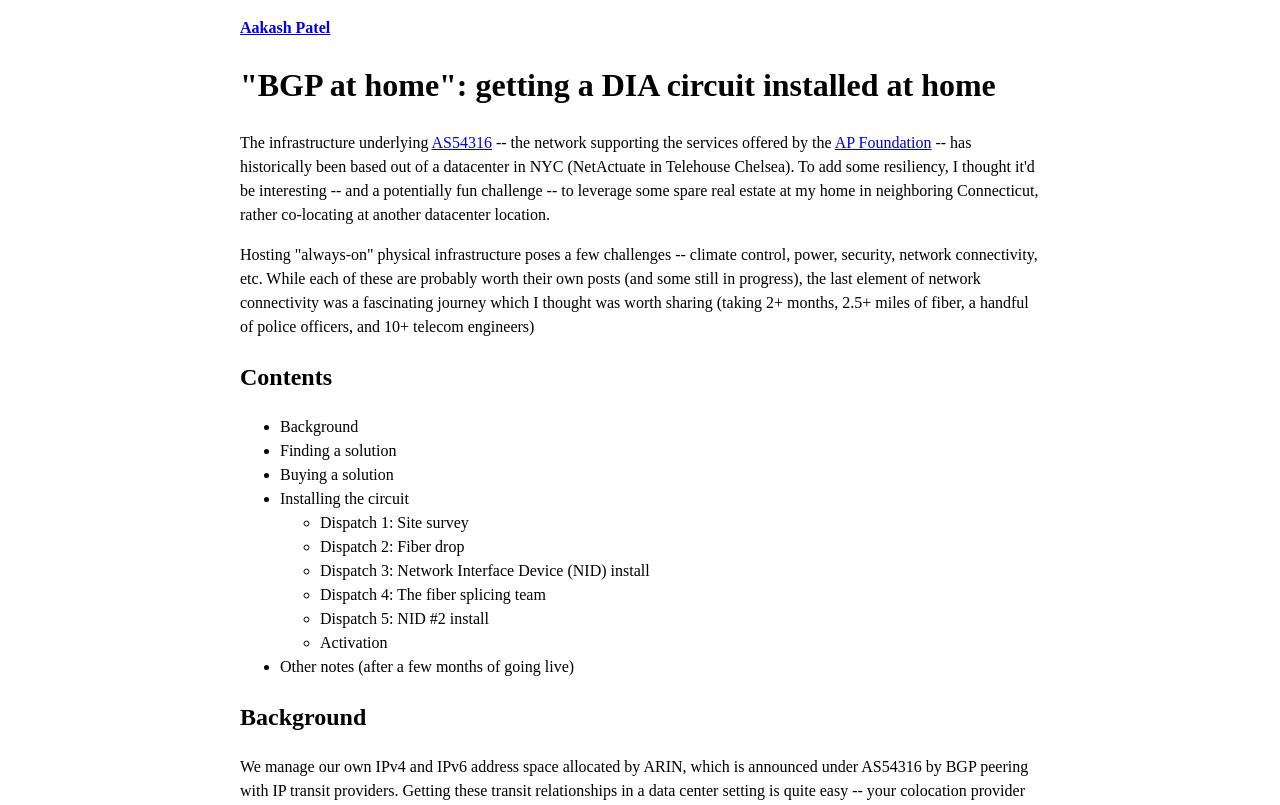What is the last element of network connectivity? Please answer the question using a single word or phrase based on the image.

Fascinating journey